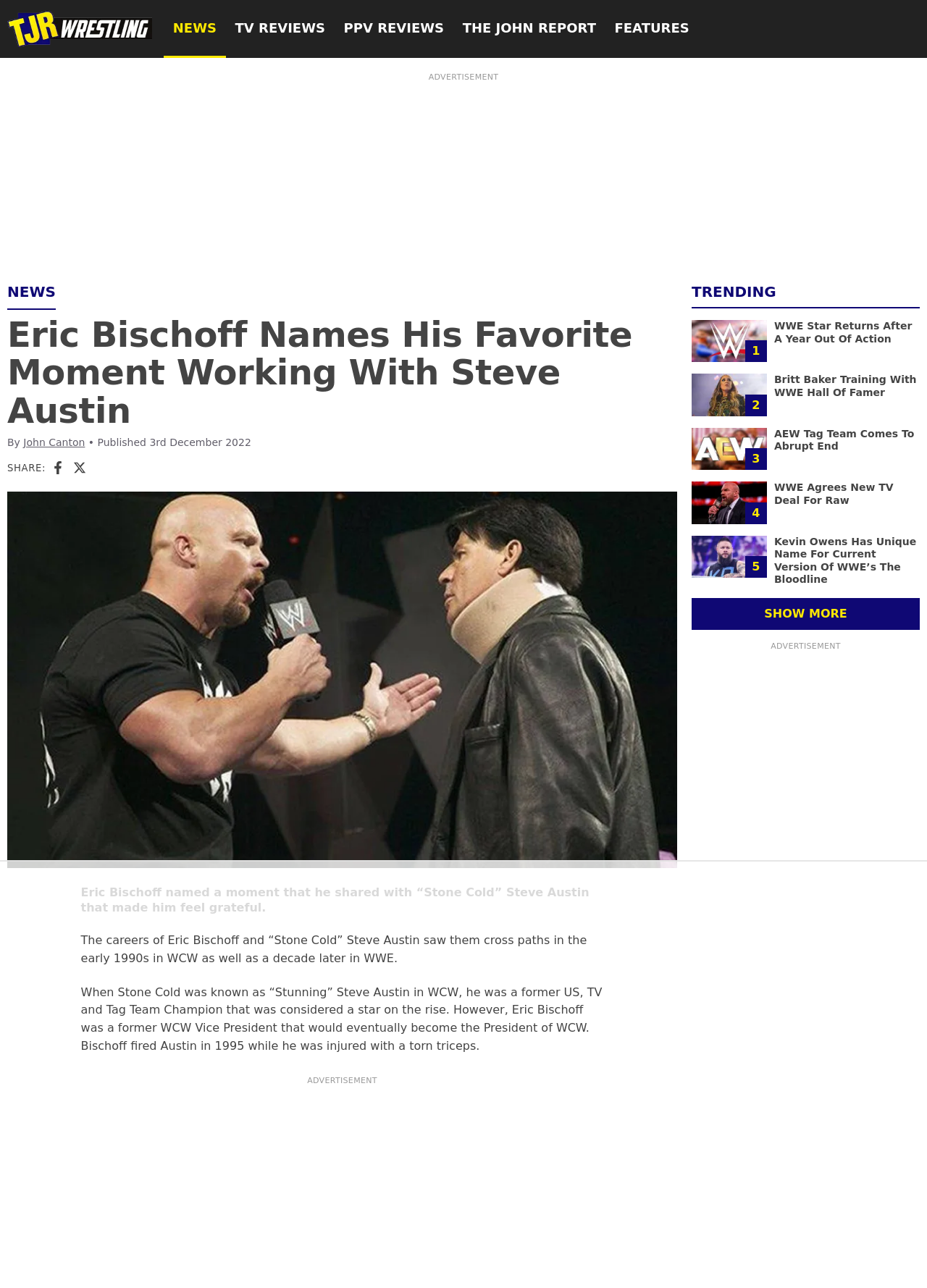Determine the bounding box coordinates of the clickable region to execute the instruction: "Click the NEWS link". The coordinates should be four float numbers between 0 and 1, denoted as [left, top, right, bottom].

[0.177, 0.0, 0.244, 0.045]